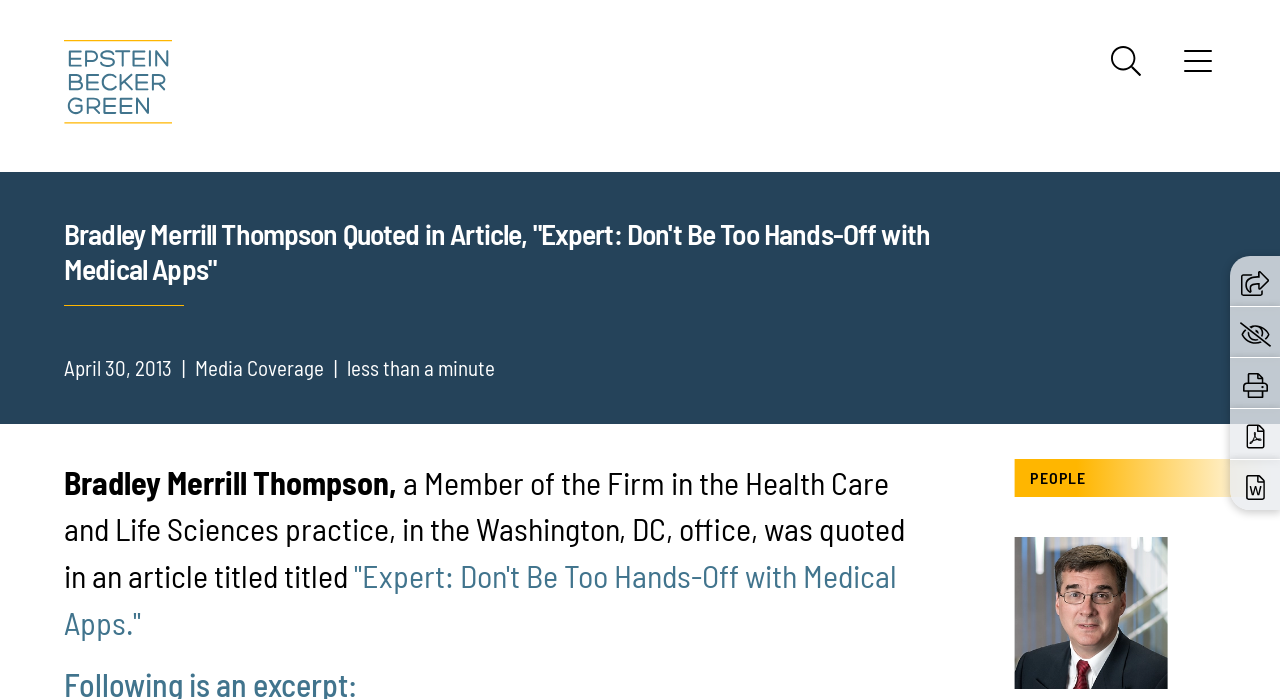Given the webpage screenshot and the description, determine the bounding box coordinates (top-left x, top-left y, bottom-right x, bottom-right y) that define the location of the UI element matching this description: acquirer

None